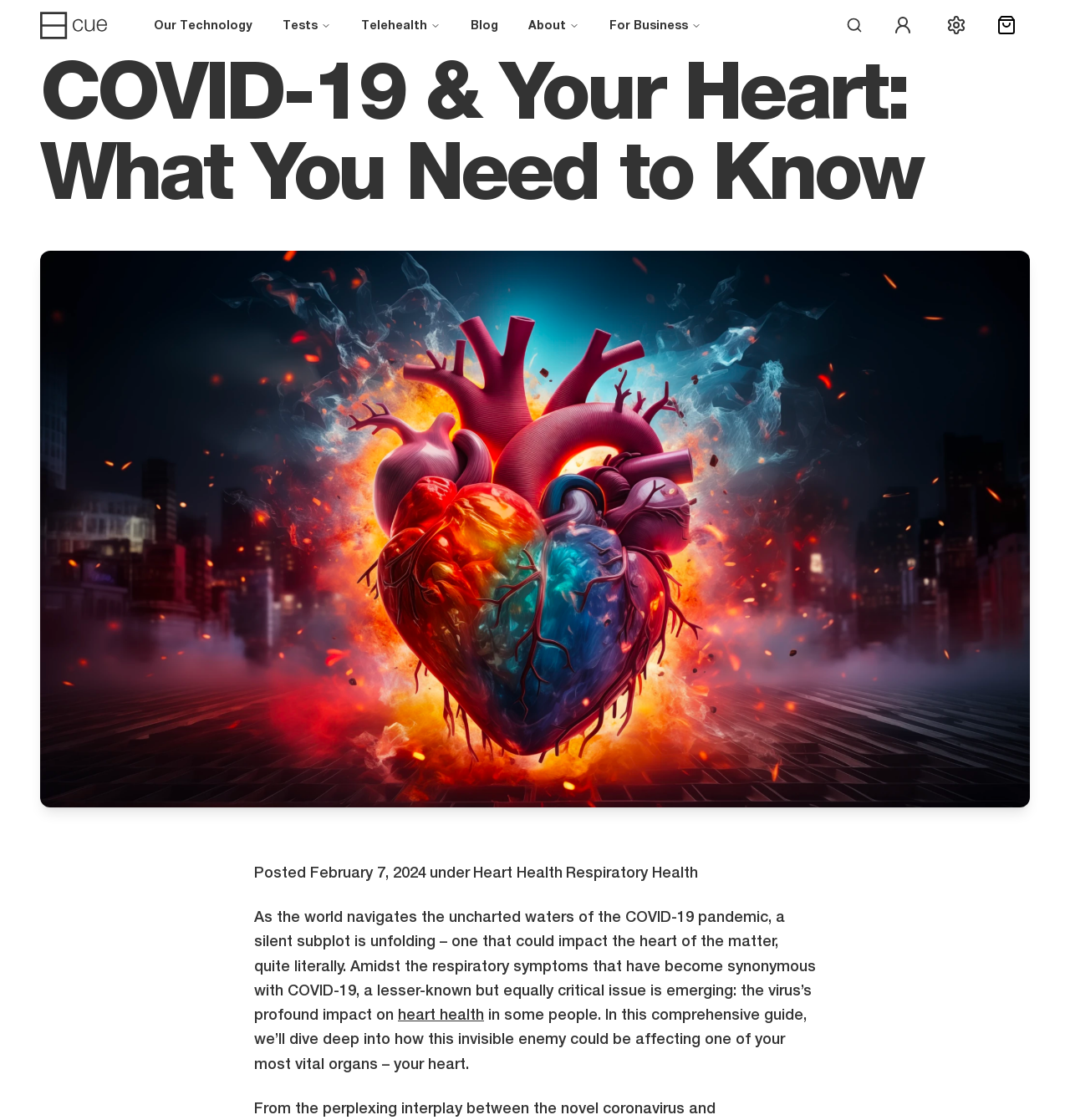Can you find the bounding box coordinates of the area I should click to execute the following instruction: "Click the 'Search' button"?

[0.778, 0.007, 0.819, 0.037]